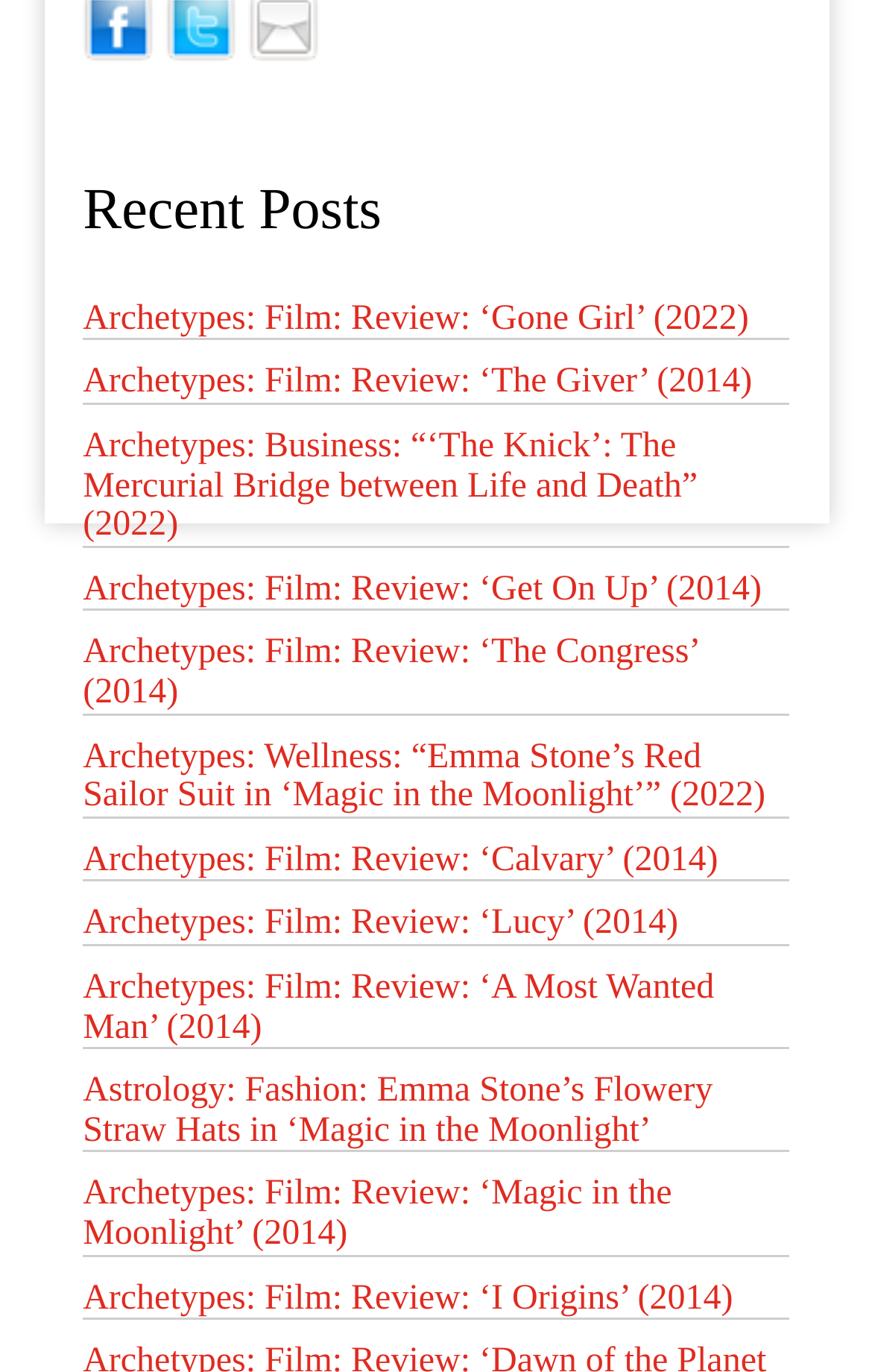Identify the bounding box for the element characterized by the following description: "Archetypes: Film: Review: ‘Lucy’ (2014)".

[0.095, 0.659, 0.778, 0.687]